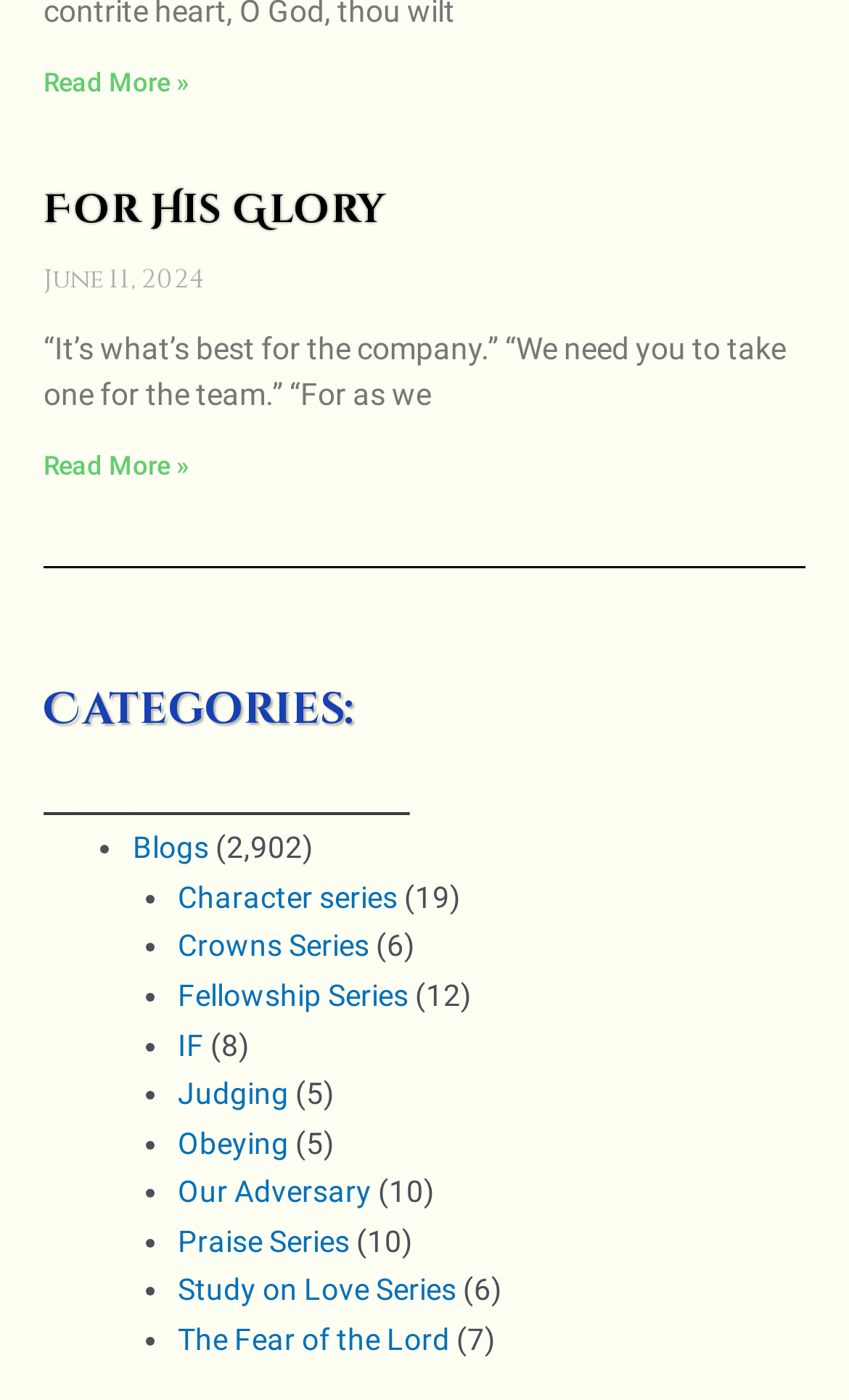How many categories are listed?
Please elaborate on the answer to the question with detailed information.

The number of categories can be determined by counting the list items in the navigation element. Each list item represents a category, and there are 11 list items in total.